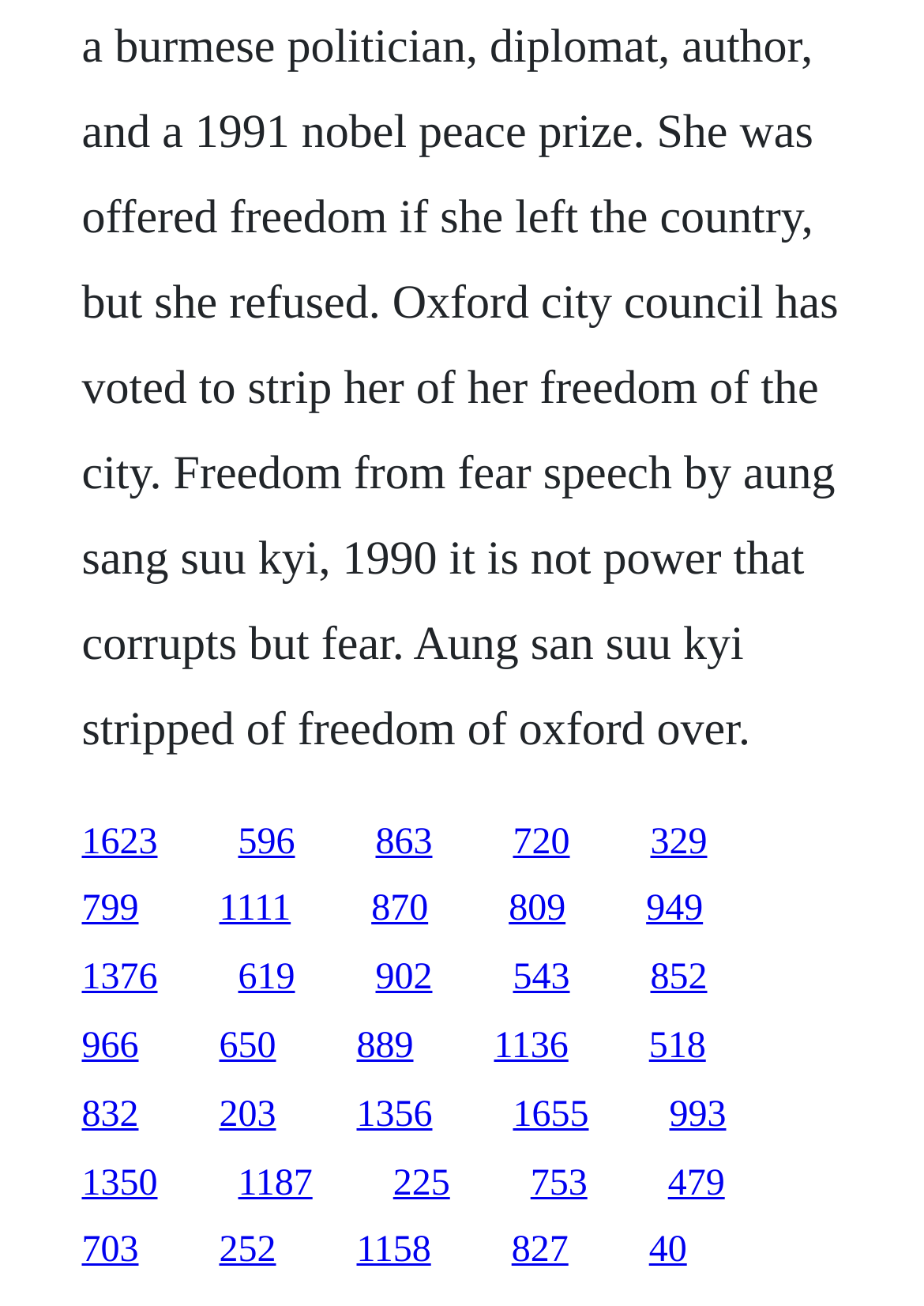What is the vertical position of the first link? Based on the image, give a response in one word or a short phrase.

0.629